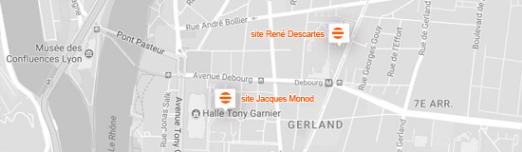What is the purpose of the map?
Provide a detailed answer to the question, using the image to inform your response.

The caption explains that the map is 'particularly useful for anyone looking to navigate through this part of Lyon', suggesting that the primary purpose of the map is to assist users in finding their way around the area.